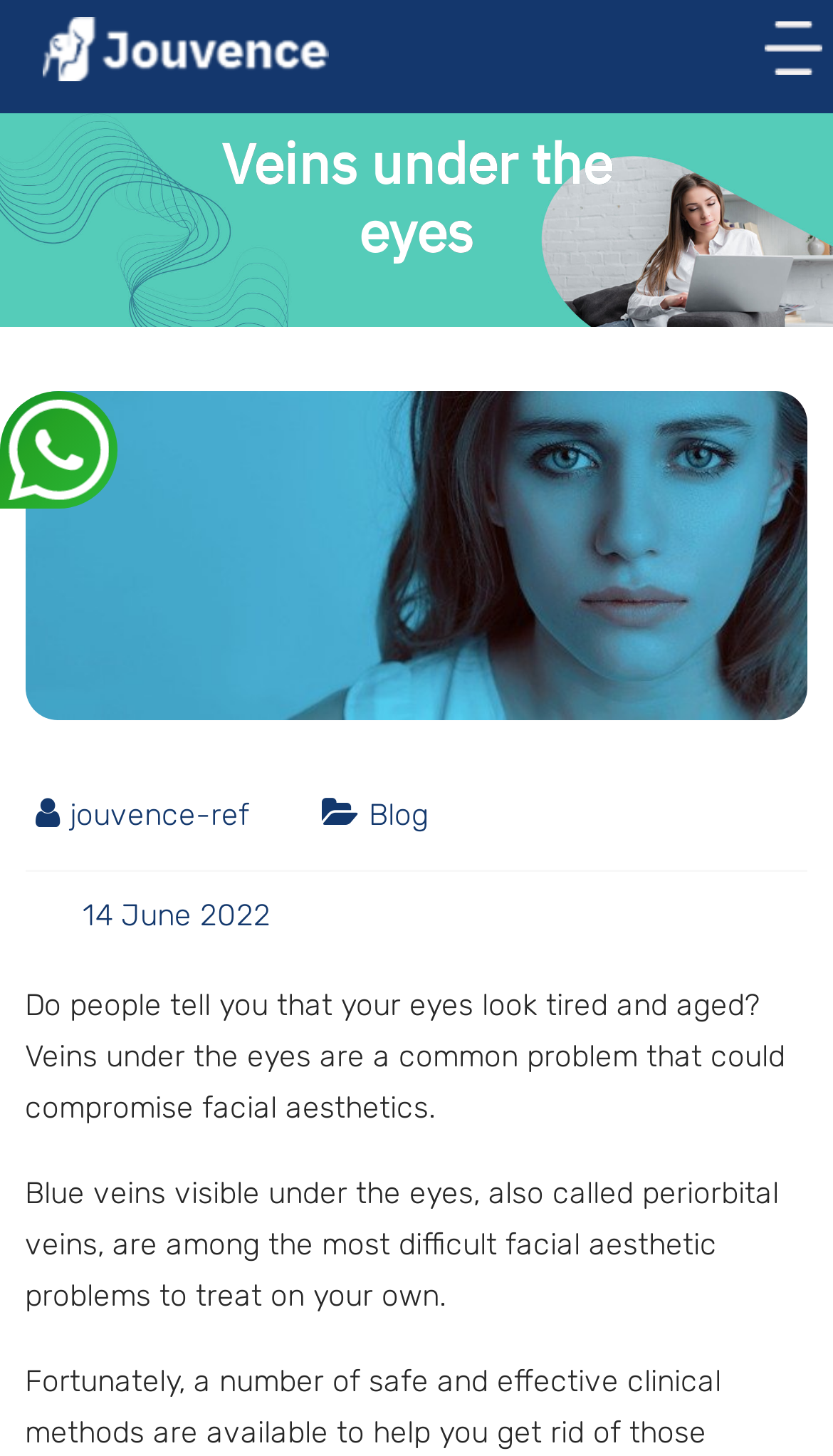Given the webpage screenshot, identify the bounding box of the UI element that matches this description: "alt="Organization Logo"".

[0.051, 0.027, 0.395, 0.052]